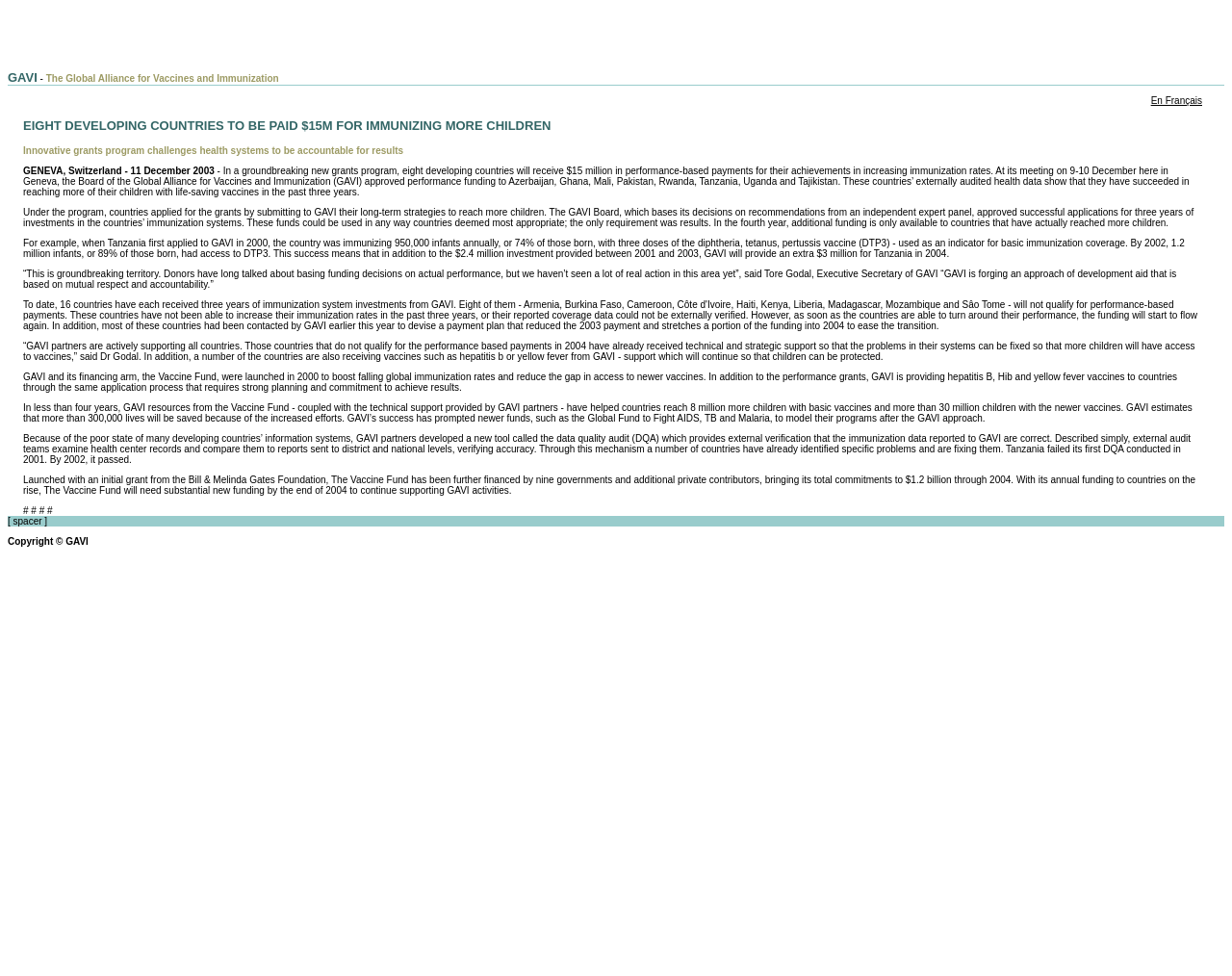Answer the following query with a single word or phrase:
What is the name of the fund launched in 2000?

The Vaccine Fund